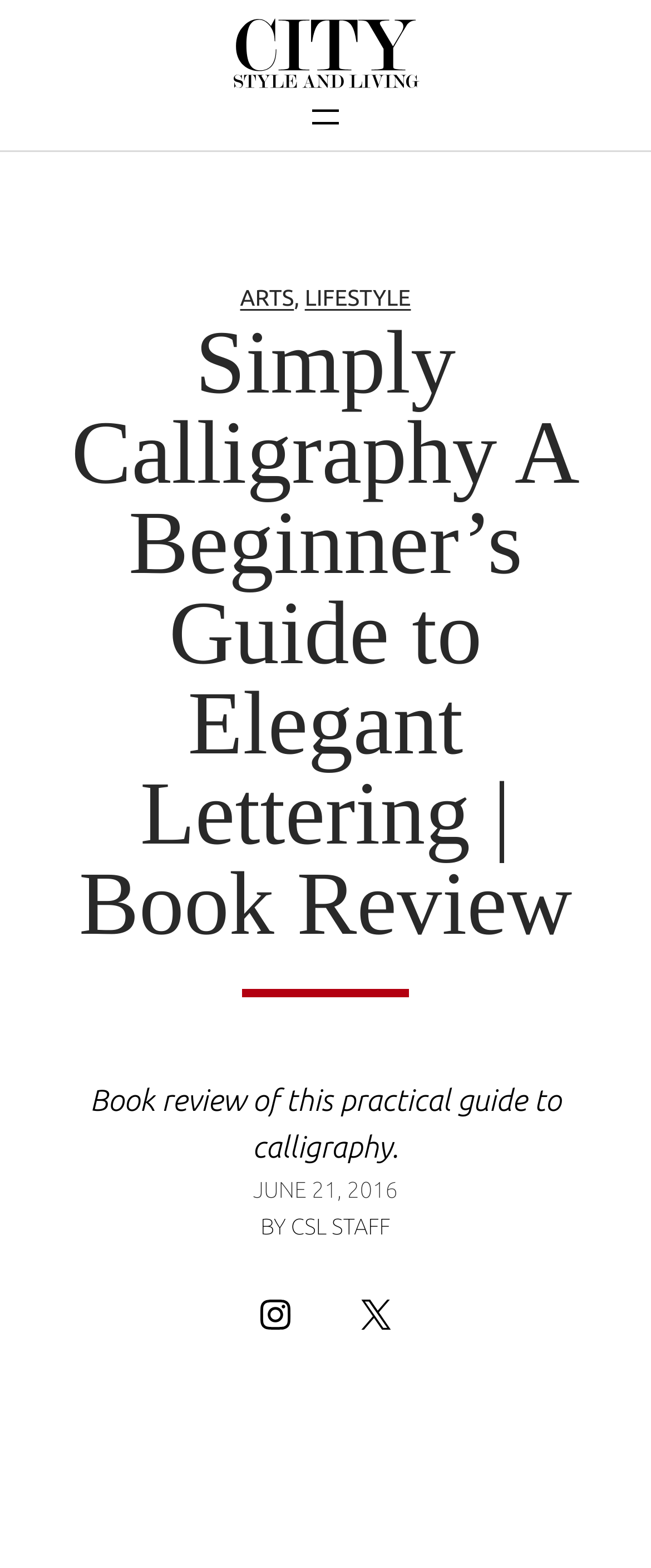From the screenshot, find the bounding box of the UI element matching this description: "alt="City Style and Living"". Supply the bounding box coordinates in the form [left, top, right, bottom], each a float between 0 and 1.

[0.244, 0.008, 0.756, 0.062]